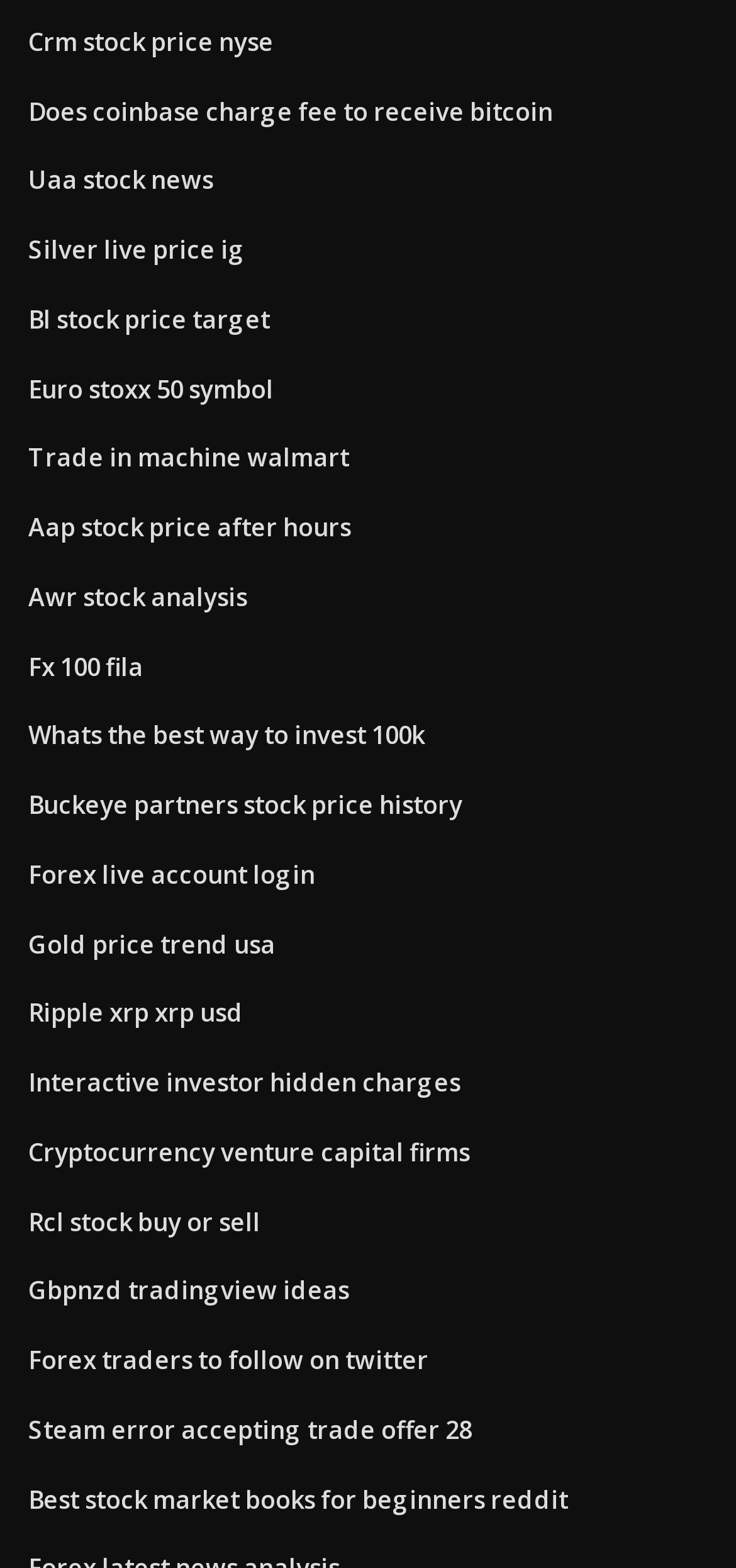Please provide the bounding box coordinates for the UI element as described: "170403-P1160275". The coordinates must be four floats between 0 and 1, represented as [left, top, right, bottom].

None